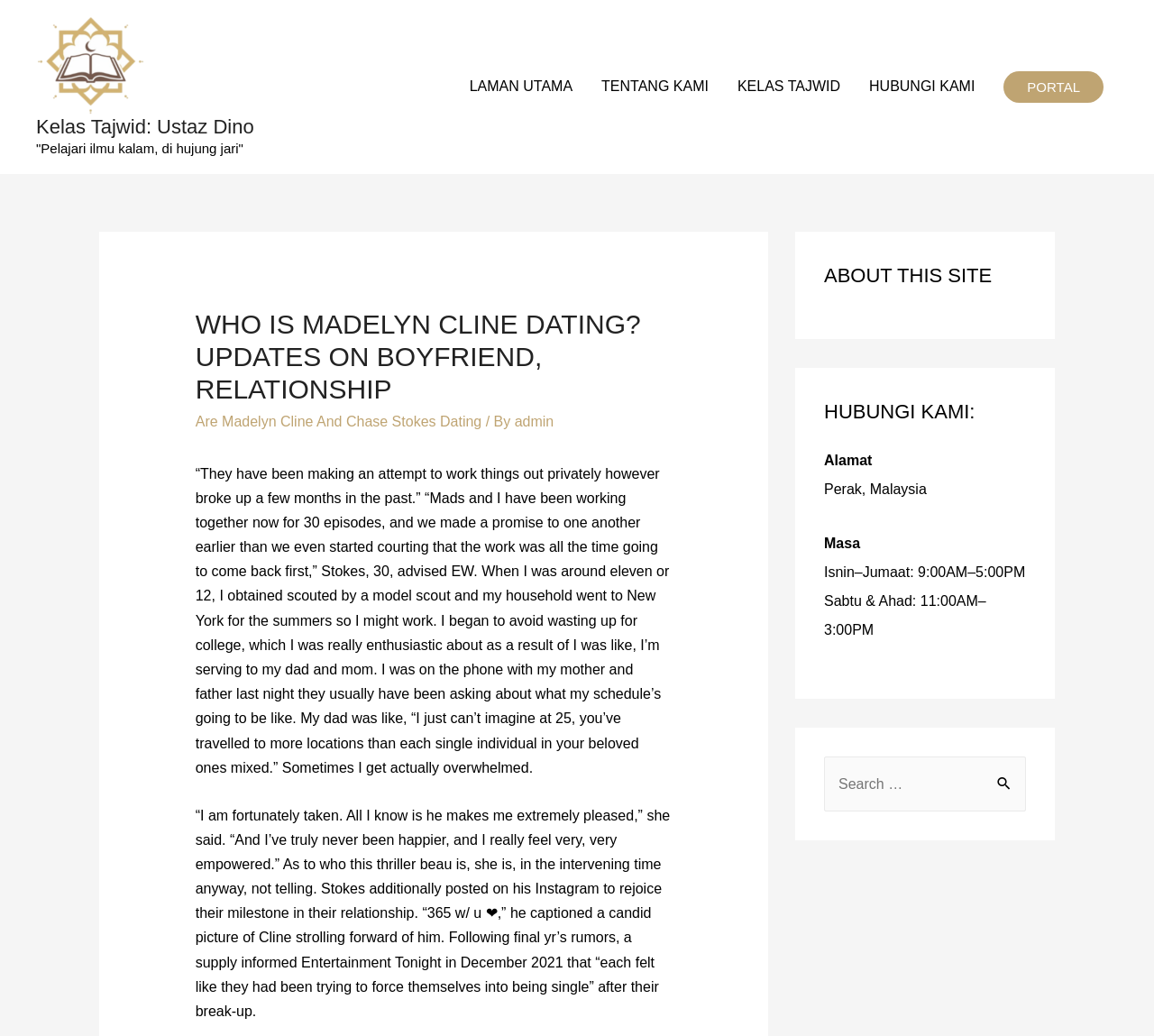Identify the main title of the webpage and generate its text content.

WHO IS MADELYN CLINE DATING? UPDATES ON BOYFRIEND, RELATIONSHIP